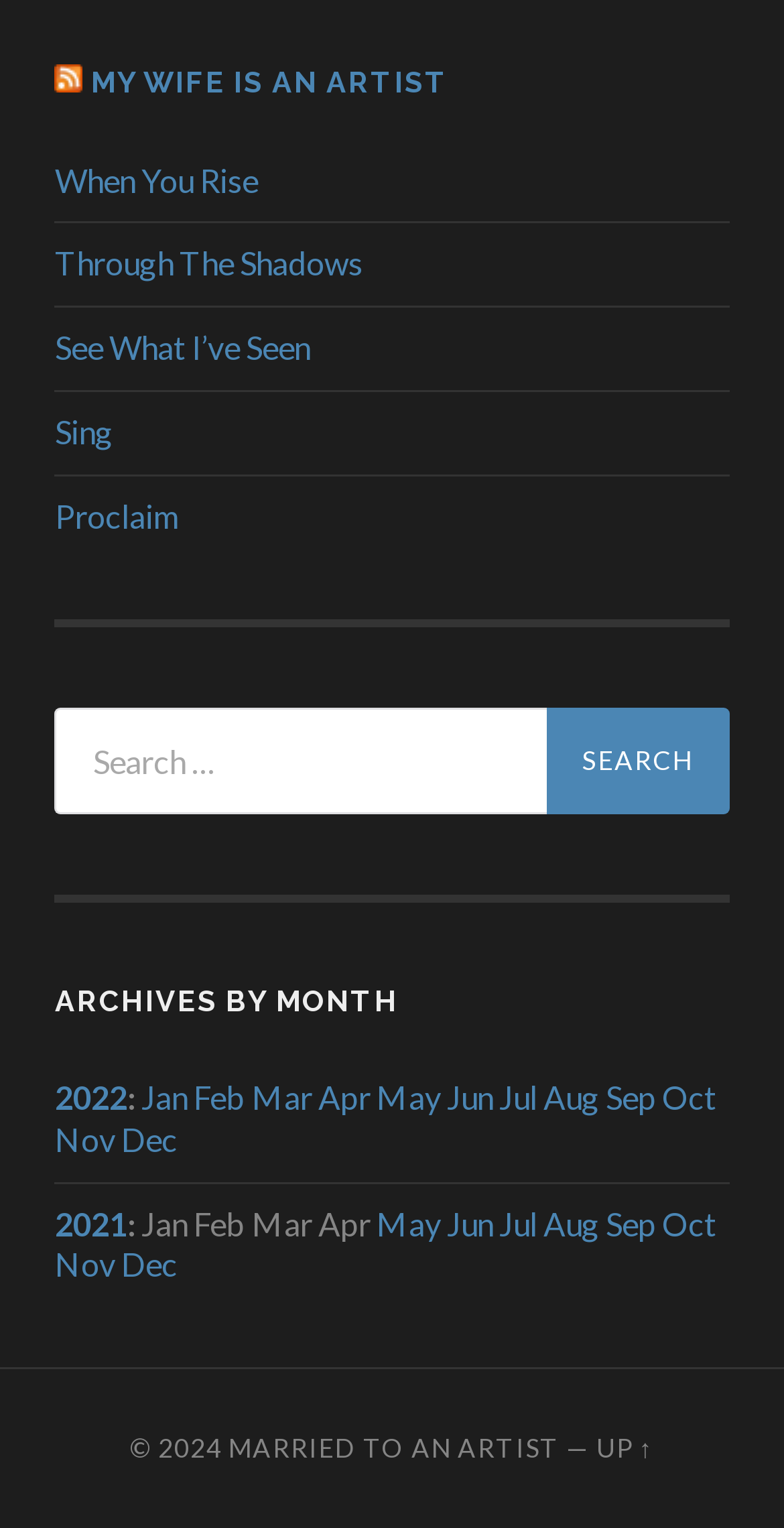Please specify the bounding box coordinates of the area that should be clicked to accomplish the following instruction: "Search for something". The coordinates should consist of four float numbers between 0 and 1, i.e., [left, top, right, bottom].

[0.07, 0.463, 0.697, 0.532]